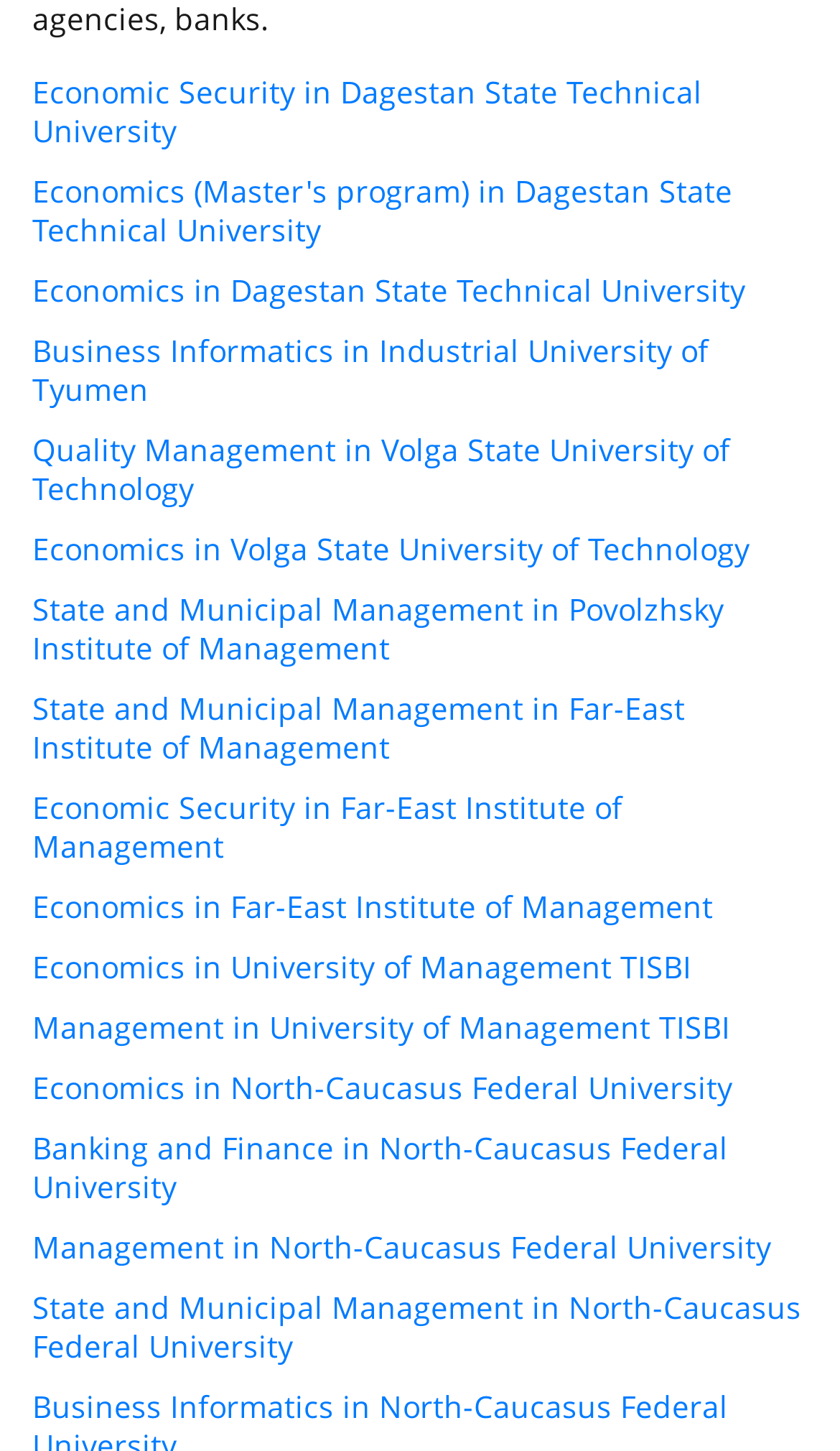Provide a short, one-word or phrase answer to the question below:
How many university programs are listed?

23